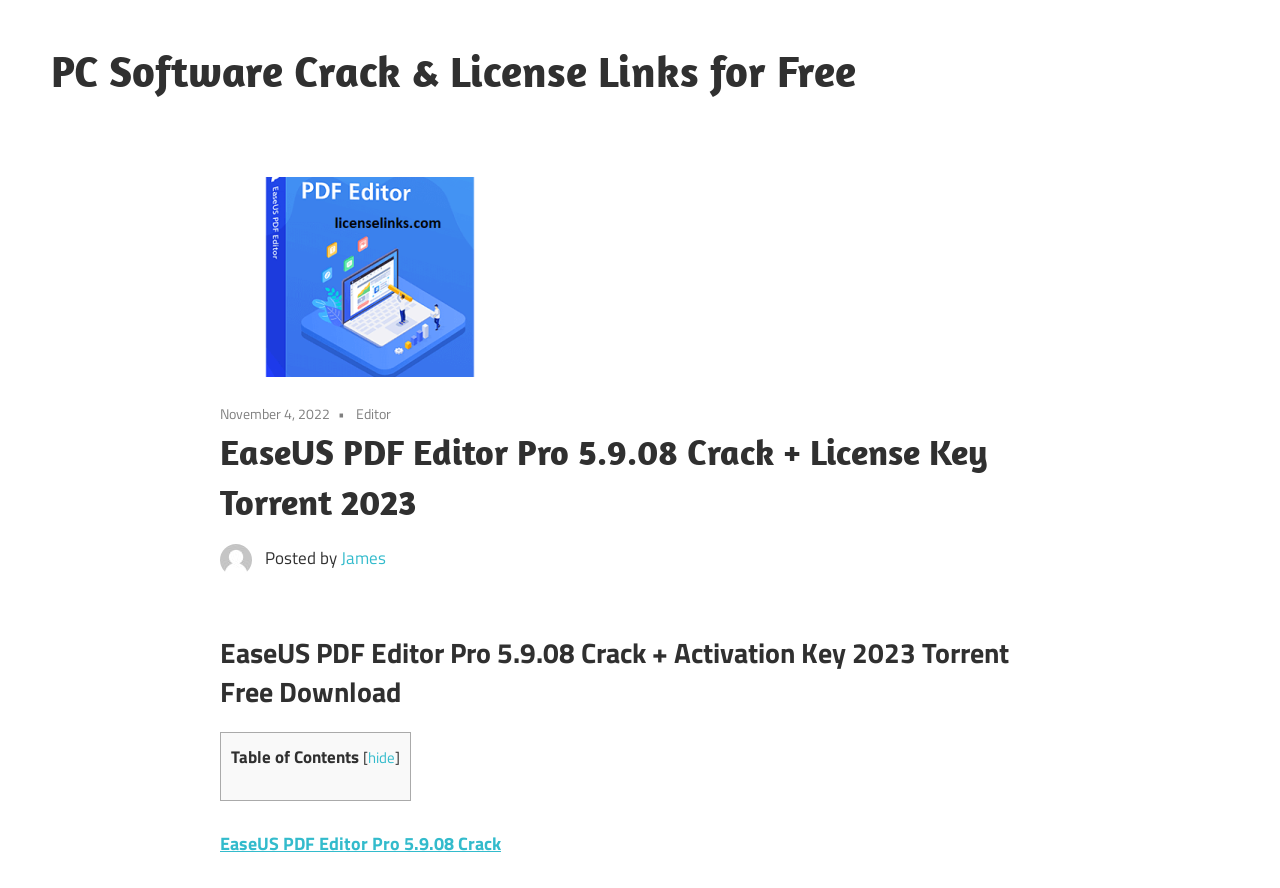Who posted the article?
Kindly offer a detailed explanation using the data available in the image.

I found the link 'James' under the heading 'EaseUS PDF Editor Pro 5.9.08 Crack + License Key Torrent 2023', which suggests that James is the author of the article.